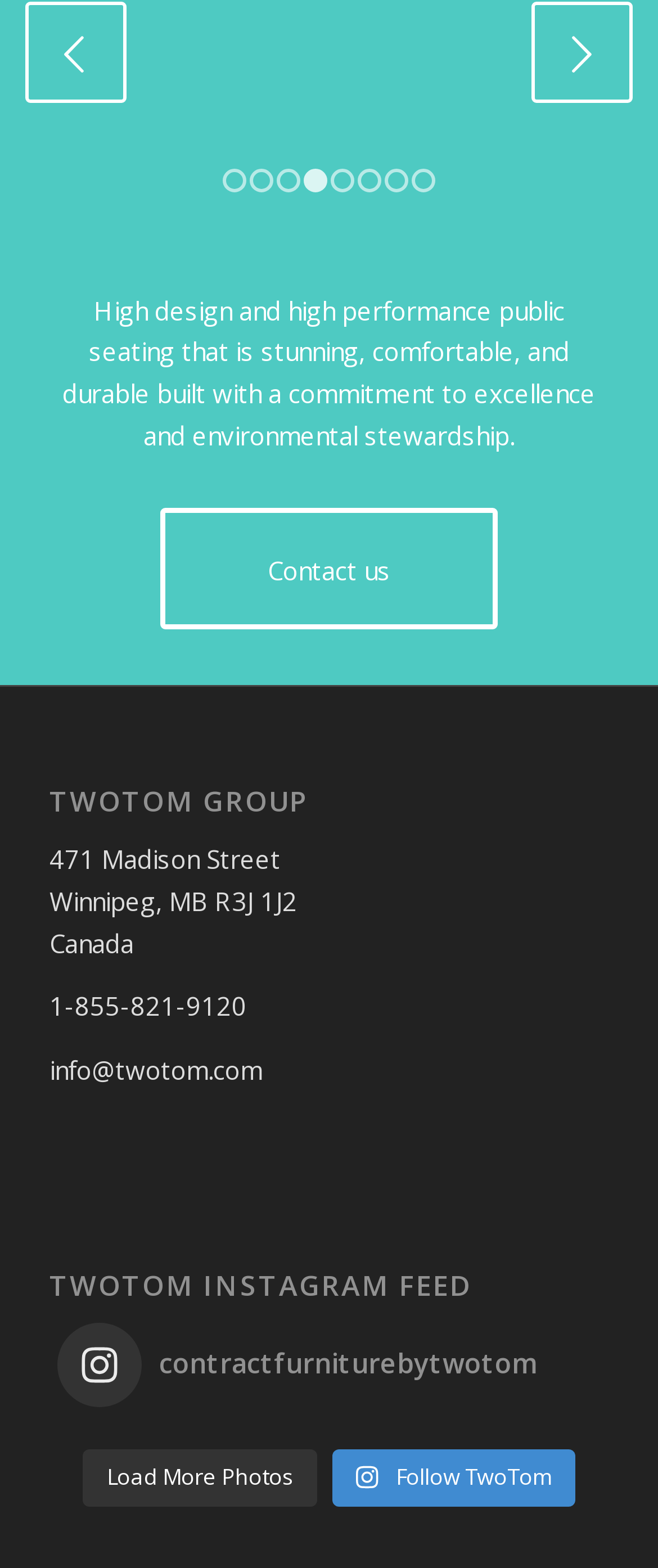Please identify the bounding box coordinates of the area that needs to be clicked to follow this instruction: "Check 'PHOTOGRAPHY'".

None